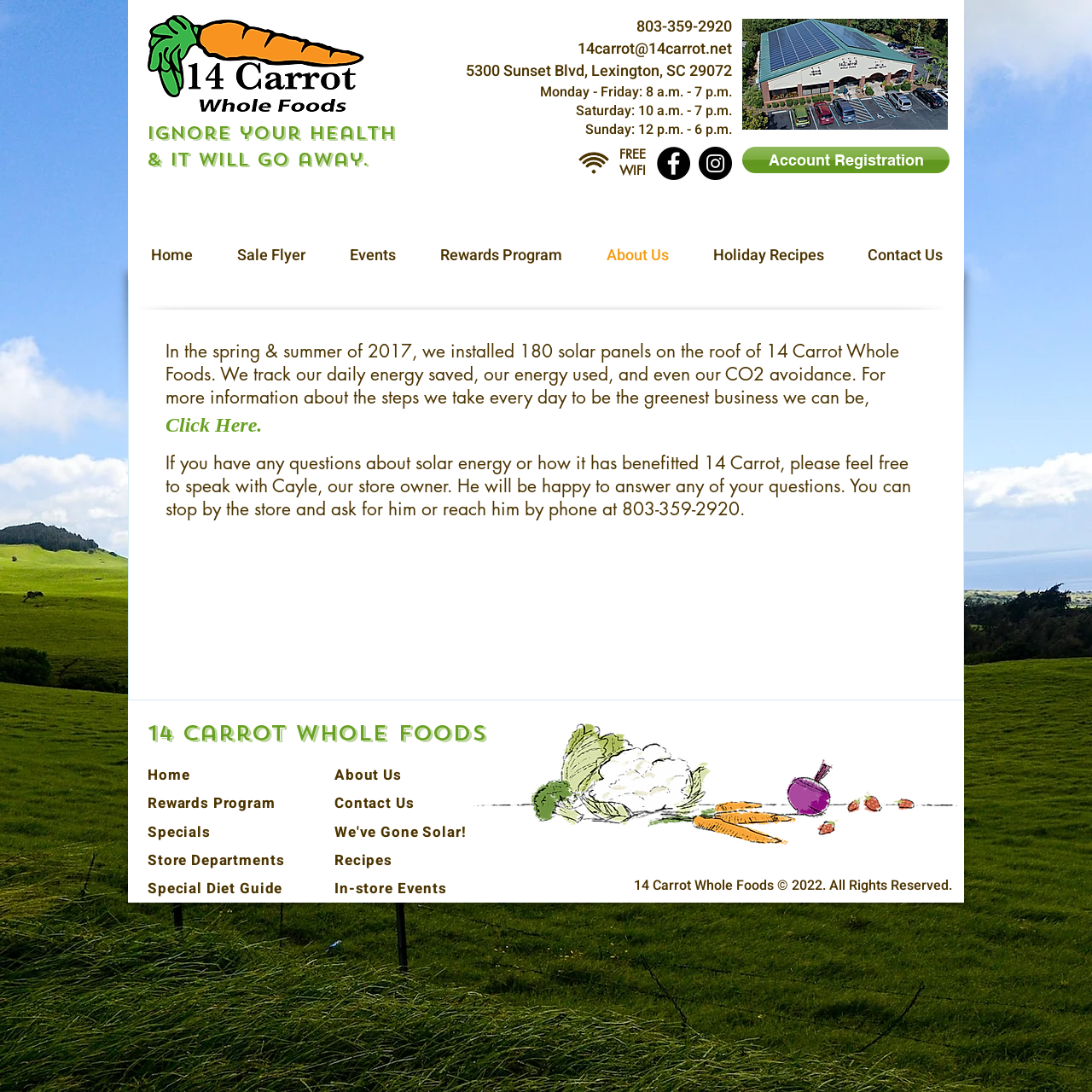Locate the bounding box coordinates of the element you need to click to accomplish the task described by this instruction: "Learn more about solar energy".

[0.152, 0.373, 0.24, 0.405]